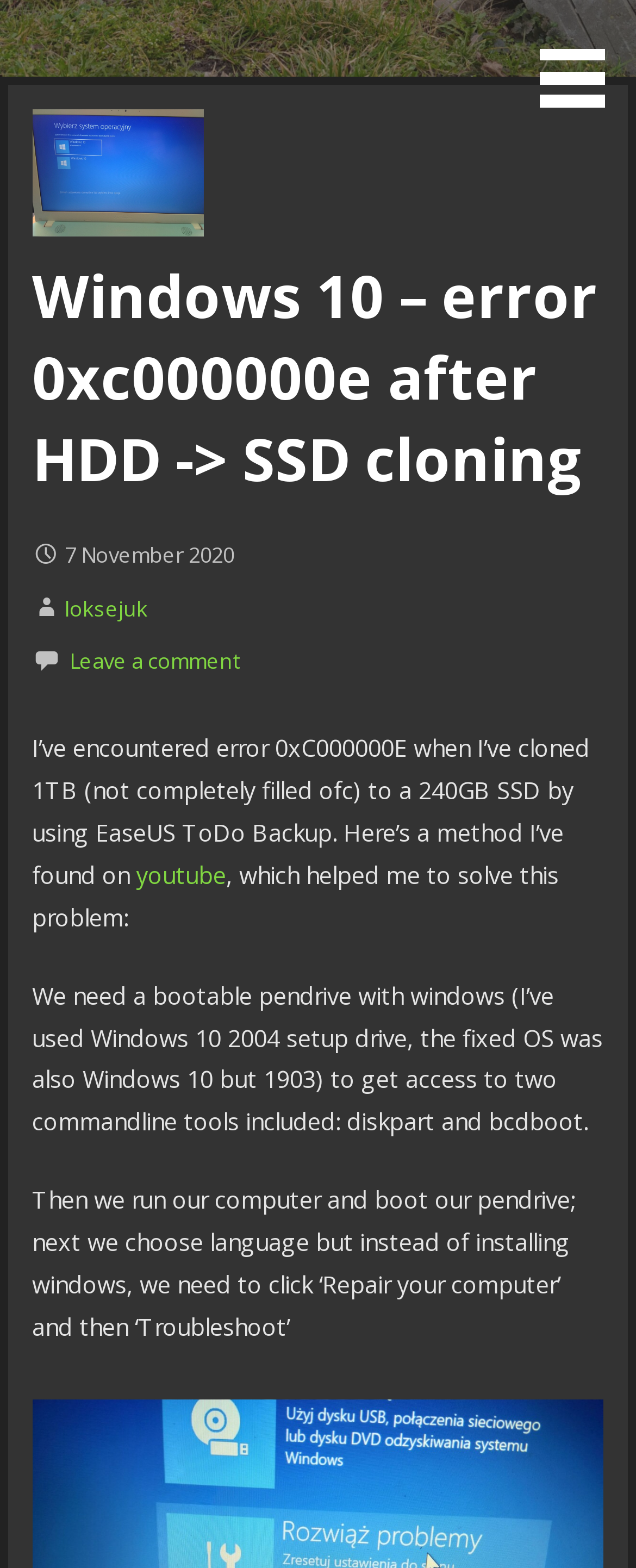Generate the text content of the main heading of the webpage.

Windows 10 – error 0xc000000e after HDD -> SSD cloning